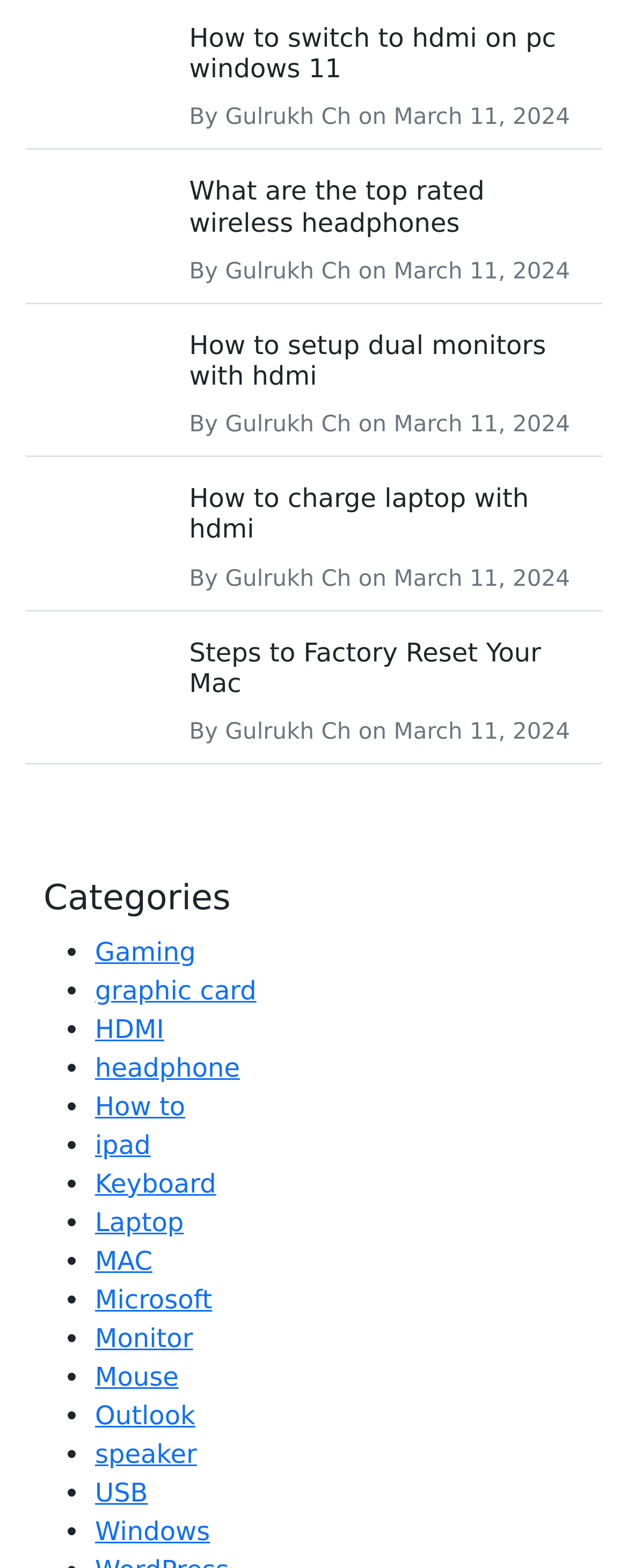What categories are listed on the webpage?
Provide an in-depth answer to the question, covering all aspects.

The categories are listed in a section with the heading 'Categories'. Each category is represented by a link element, and they are separated by list marker elements. The categories include Gaming, graphic card, HDMI, headphone, How to, ipad, Keyboard, Laptop, MAC, Microsoft, Monitor, Mouse, Outlook, speaker, USB, and Windows.